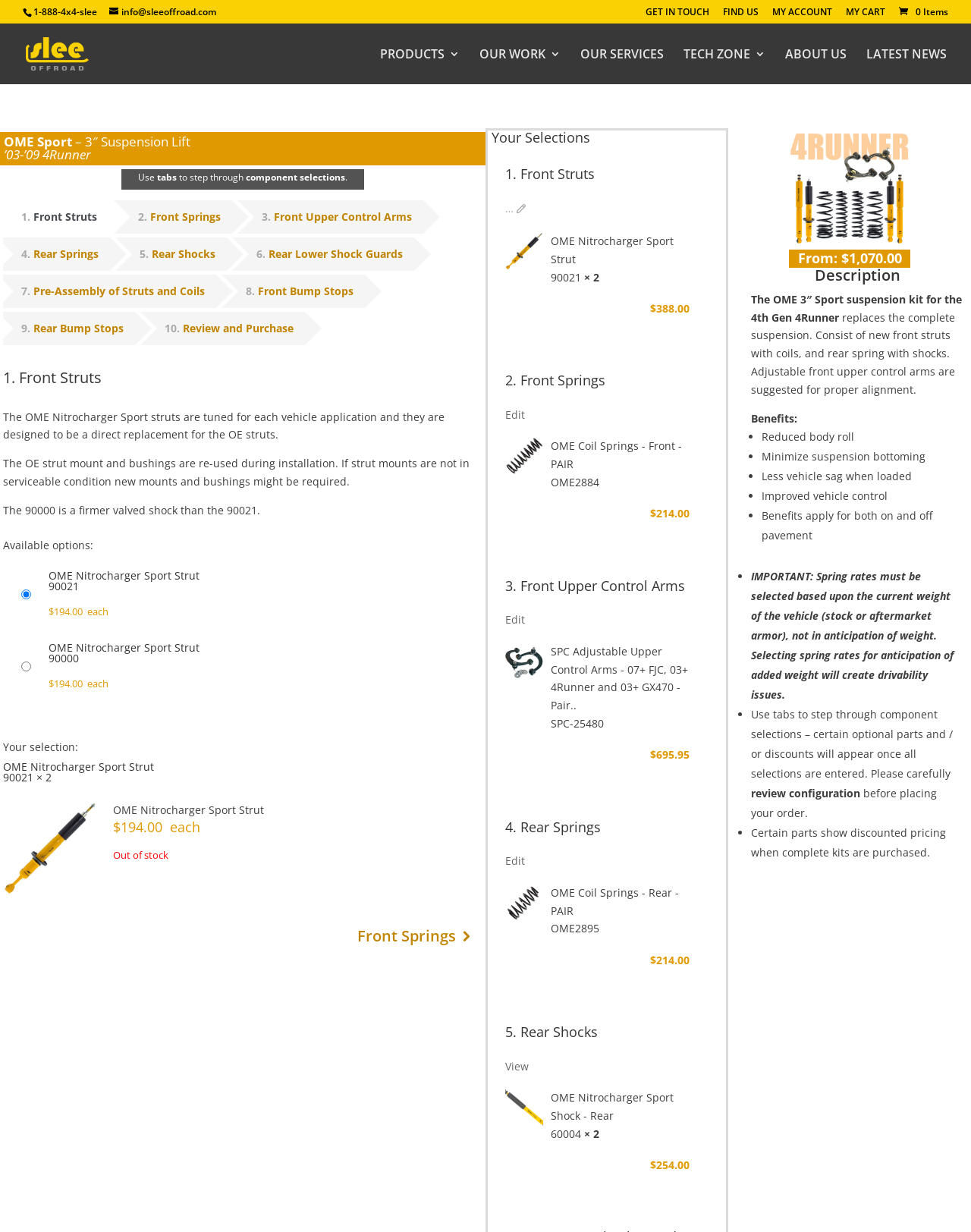Summarize the contents and layout of the webpage in detail.

This webpage is about a product page for an OME Sport 3" Suspension Lift for a 2003-2009 4Runner. At the top of the page, there is a navigation menu with links to "GET IN TOUCH", "FIND US", "MY ACCOUNT", "MY CART", and "Slee Off Road". Below the navigation menu, there is a heading that reads "OME Sport – 3″ Suspension Lift ’03-’09 4Runner".

The main content of the page is divided into sections, each with a heading and a series of links and options. The first section is about Front Struts, with a heading that reads "1. Front Struts" and two options for OME Nitrocharger Sport Struts, one with a part number 90021 and the other with a part number 90000. Each option has a price listed as $194.00 each.

Below the Front Struts section, there is a section for Front Springs, with a heading that reads "2. Front Springs" and a link to edit the selection. There is also an image of the OME Coil Springs - Front - PAIR, with a part number OME2884 and a price listed as $214.00.

The next section is for Front Upper Control Arms, with a heading that reads "3. Front Upper Control Arms" and a link to edit the selection. There are also sections for Rear Springs, Rear Shocks, Rear Lower Shock Guards, Pre-Assembly of Struts and Coils, Front Bump Stops, and Rear Bump Stops, each with a heading and a series of links and options.

At the bottom of the page, there is a summary of the selections made, with a heading that reads "Your Selections" and a list of the products selected, including the OME Nitrocharger Sport Strut 90021, OME Coil Springs - Front - PAIR, and others. The total price of the selected products is listed as $388.00.